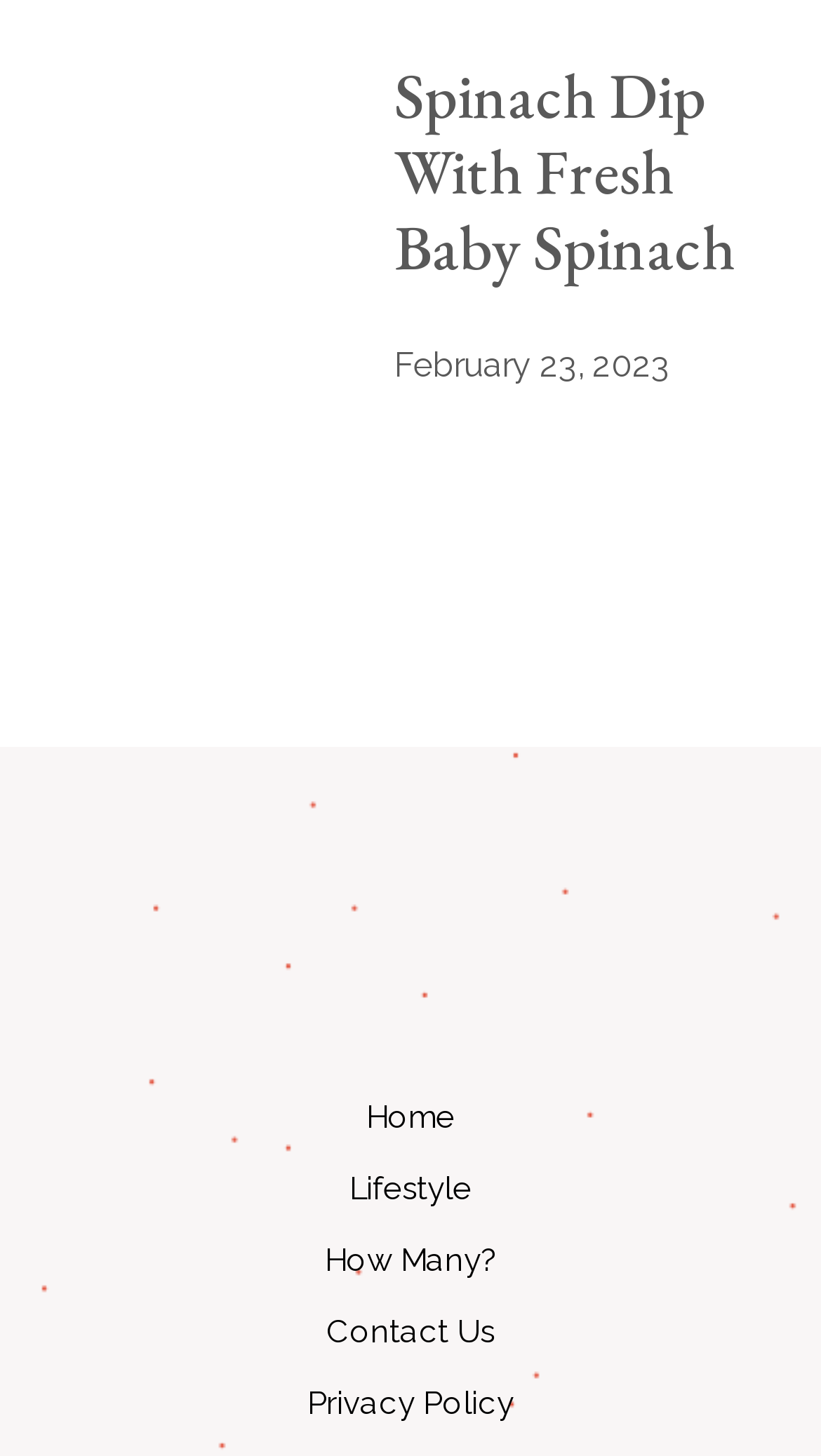Find the bounding box coordinates for the UI element whose description is: "Contact Us". The coordinates should be four float numbers between 0 and 1, in the format [left, top, right, bottom].

[0.397, 0.902, 0.603, 0.928]